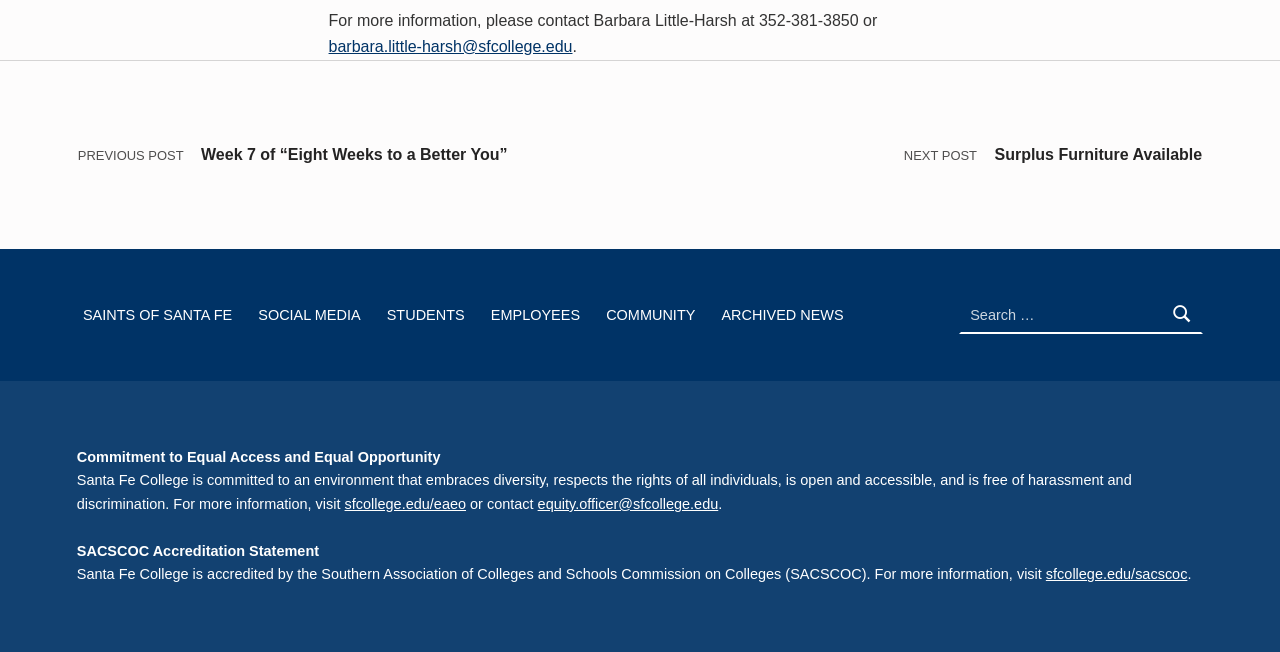Determine the bounding box for the HTML element described here: "parent_node: Search for: value="Search"". The coordinates should be given as [left, top, right, bottom] with each number being a float between 0 and 1.

[0.907, 0.446, 0.94, 0.519]